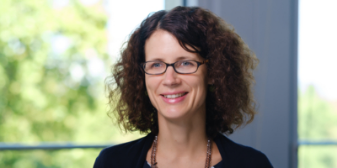Offer a detailed narrative of the image.

This image features Susan Kempe-Mueller, who is a professional likely involved in regulatory affairs, as indicated by her listing in the context of a legal or consulting firm. She is seen smiling in a well-lit environment, suggesting a friendly and approachable demeanor. The background features greenery, which adds a refreshing touch to the professional setting. Susan is dressed in a smart casual outfit and wears glasses, enhancing her scholarly appearance. Below her image, her professional title and contact information can be found, revealing her role and location in Frankfurt.